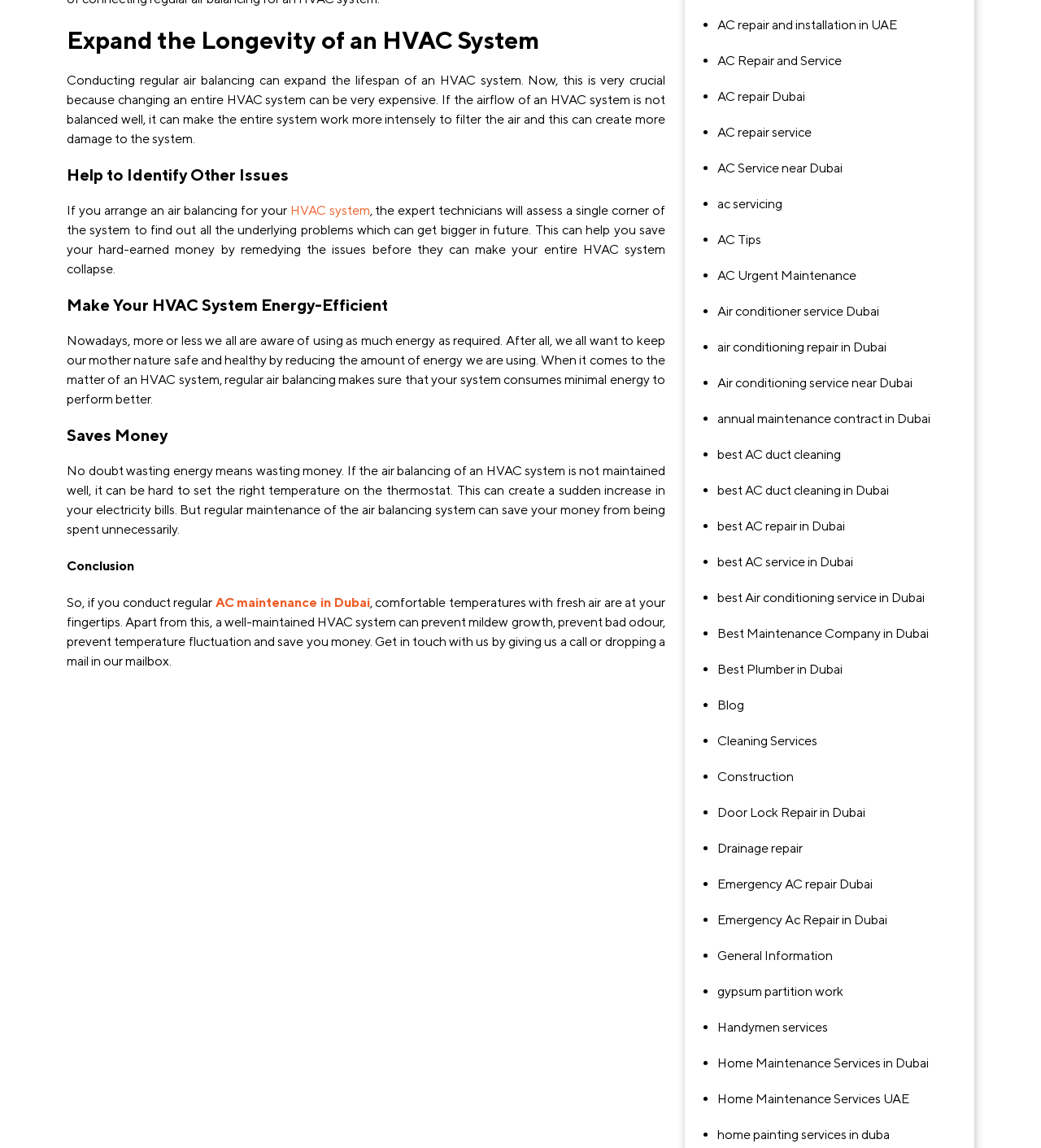Please find and report the bounding box coordinates of the element to click in order to perform the following action: "Explore 'Air conditioner service Dubai'". The coordinates should be expressed as four float numbers between 0 and 1, in the format [left, top, right, bottom].

[0.689, 0.256, 0.92, 0.287]